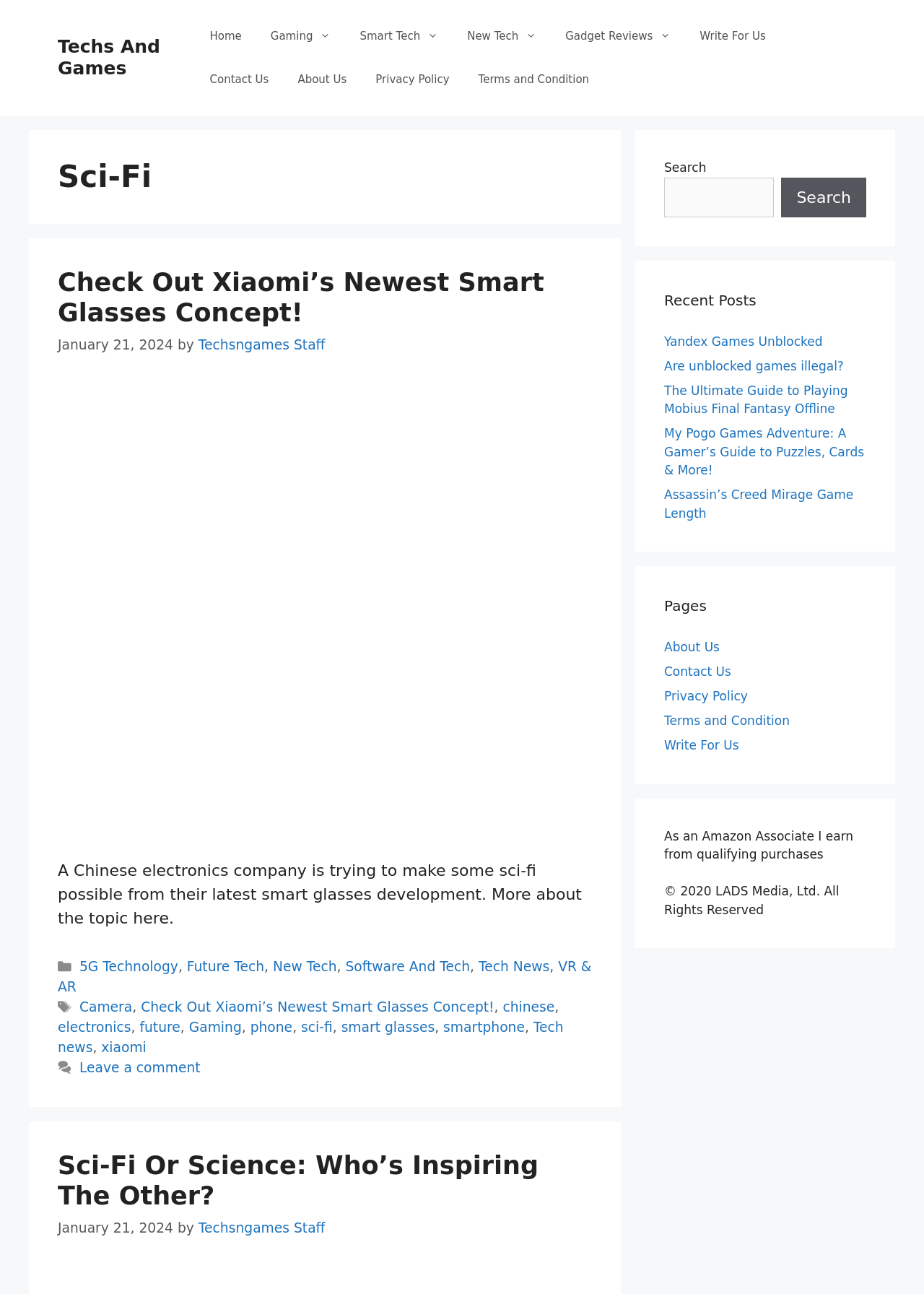What is the date of the article 'Sci-Fi Or Science: Who’s Inspiring The Other?'?
Examine the image and provide an in-depth answer to the question.

The date of the article 'Sci-Fi Or Science: Who’s Inspiring The Other?' can be found by looking at the time stamp below the article title. The date is January 21, 2024.